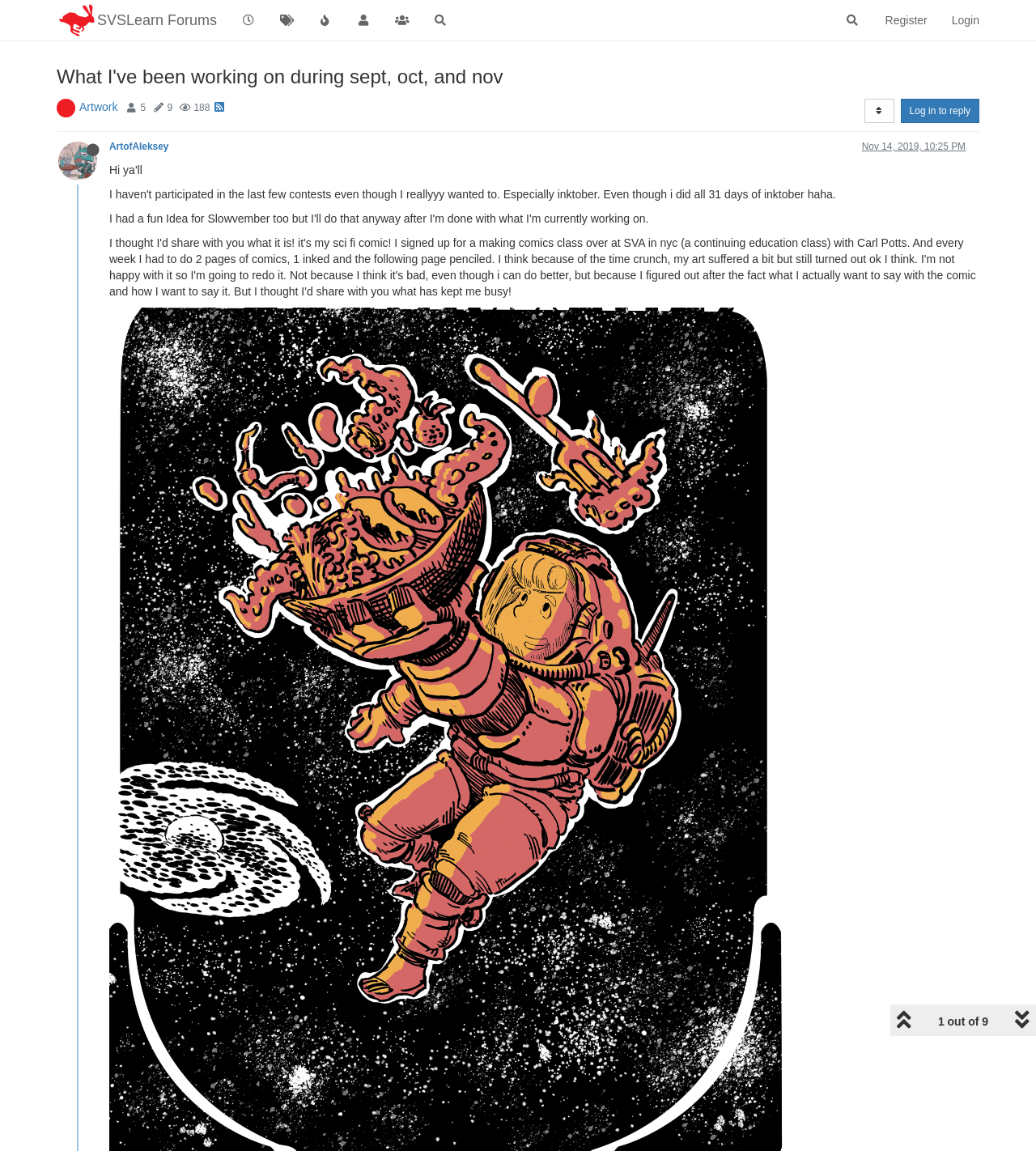Determine the bounding box coordinates for the clickable element required to fulfill the instruction: "Reply to the post". Provide the coordinates as four float numbers between 0 and 1, i.e., [left, top, right, bottom].

[0.869, 0.086, 0.945, 0.107]